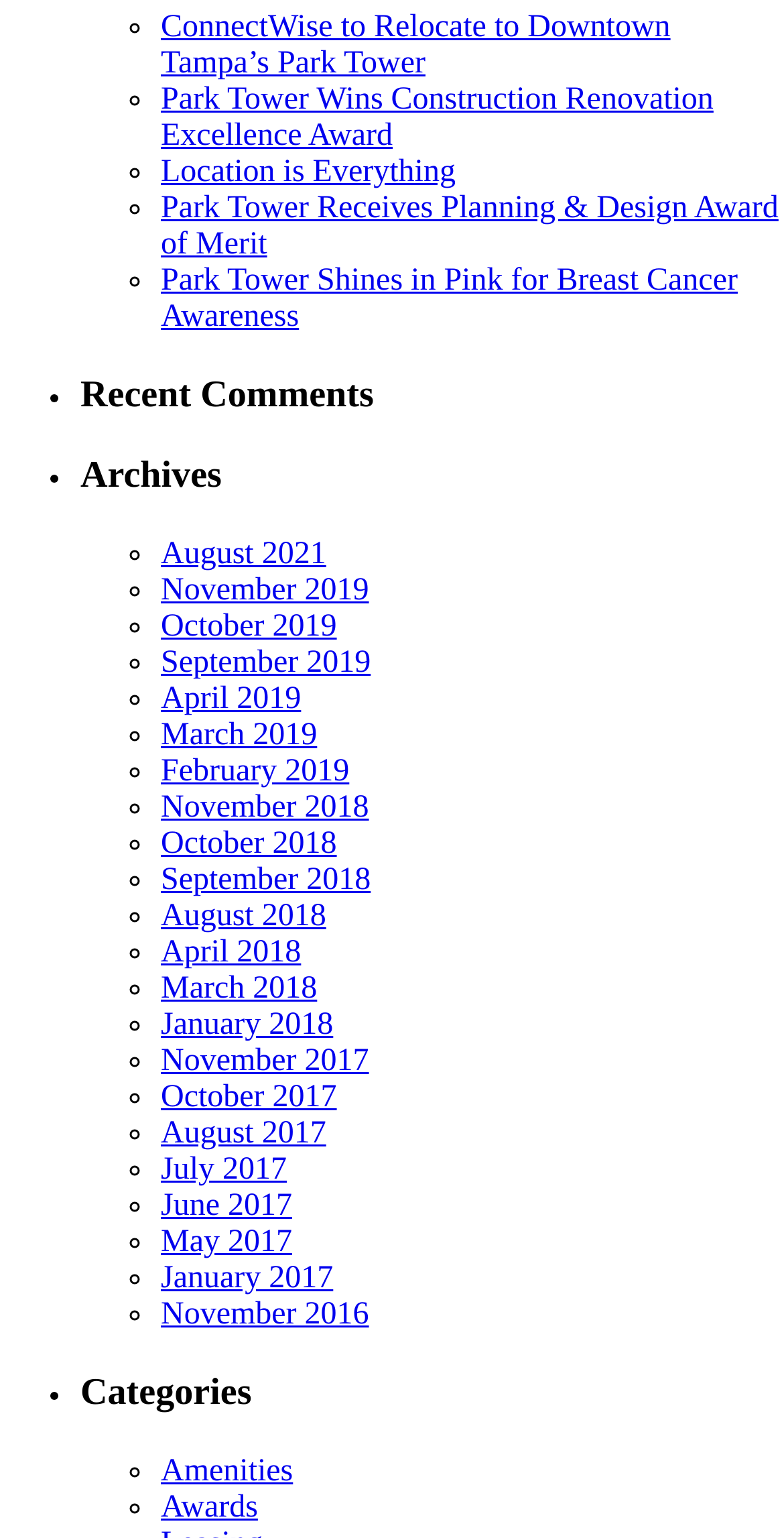Provide a brief response to the question below using one word or phrase:
What is the purpose of the list with '•' markers?

Recent Comments and Archives